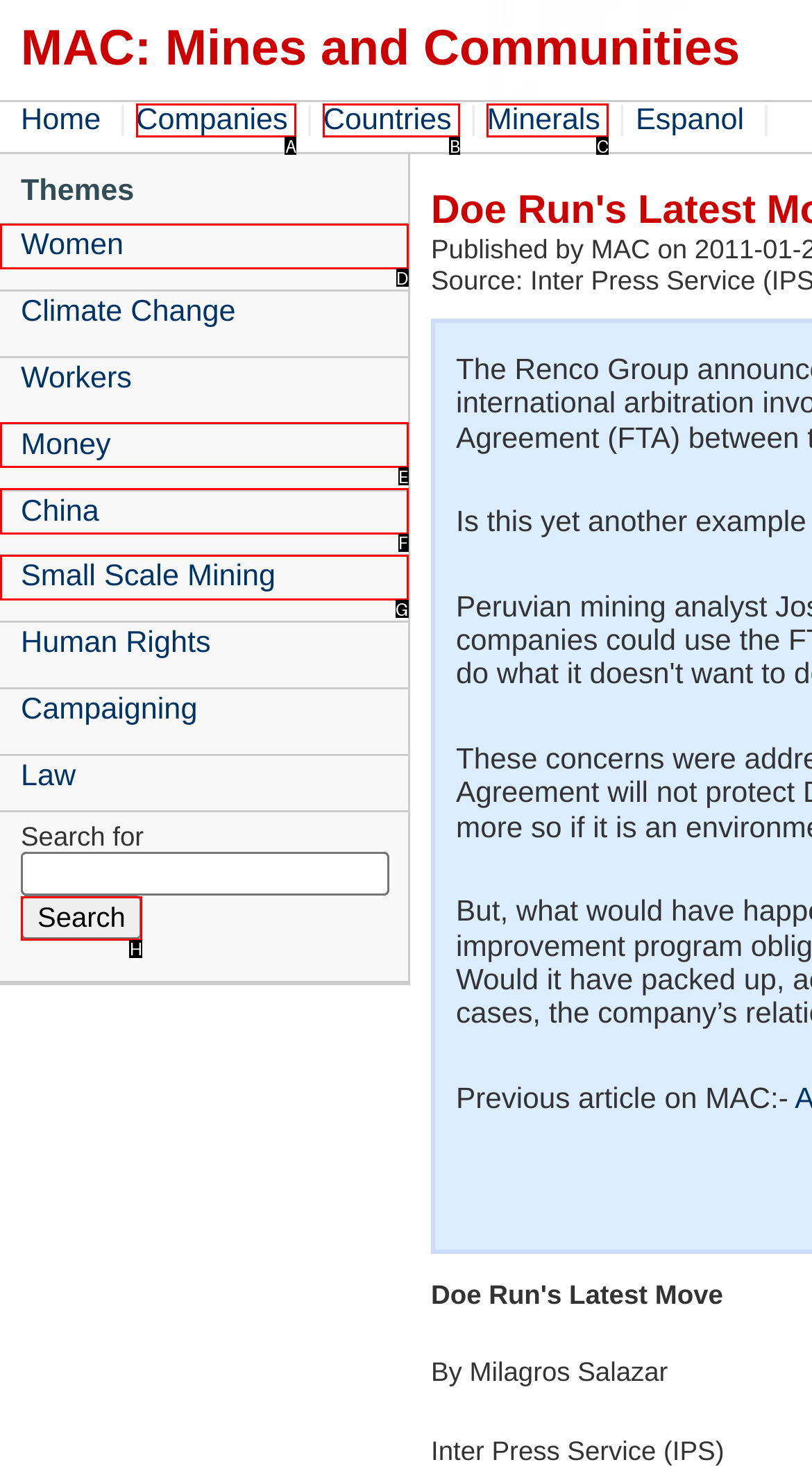Choose the letter that best represents the description: Minerals. Answer with the letter of the selected choice directly.

C